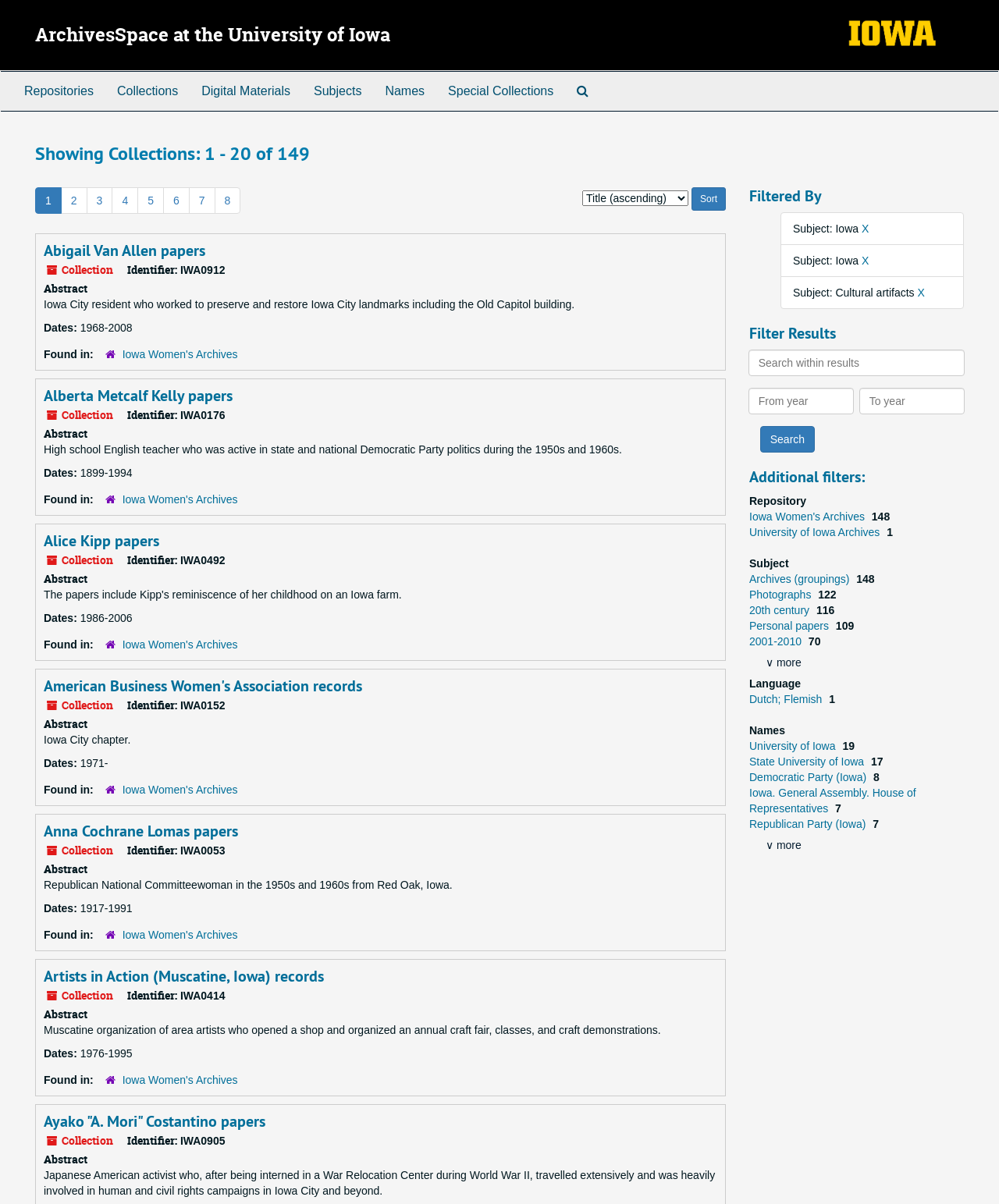Reply to the question with a single word or phrase:
How many collections are shown on this page?

20